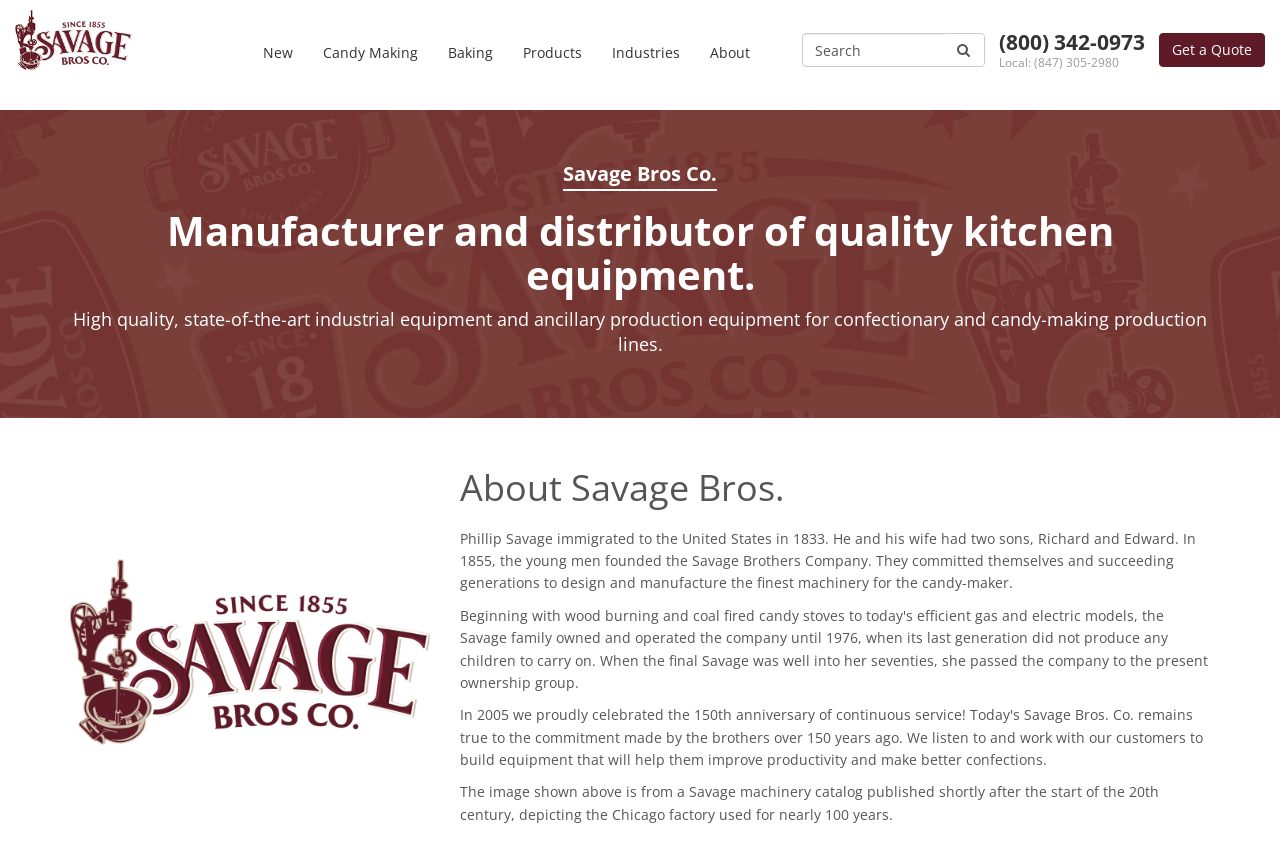Identify the bounding box coordinates for the region of the element that should be clicked to carry out the instruction: "Click the About button". The bounding box coordinates should be four float numbers between 0 and 1, i.e., [left, top, right, bottom].

[0.543, 0.012, 0.597, 0.113]